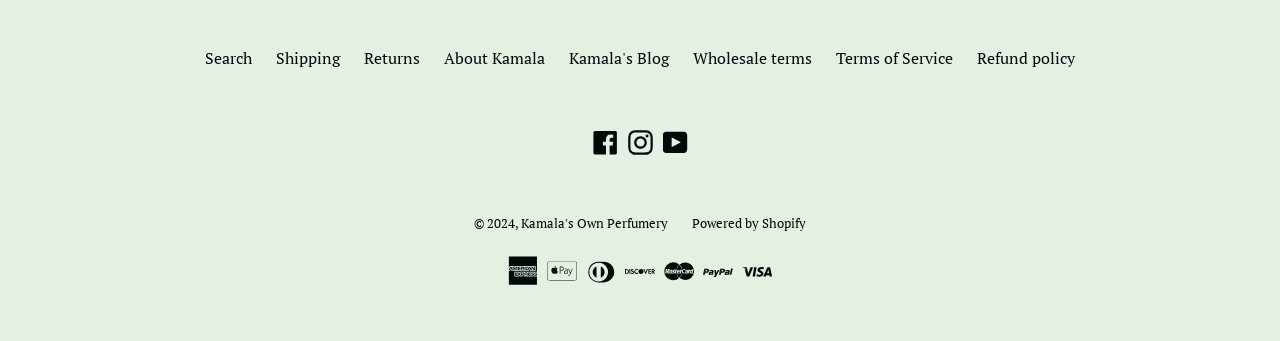Please find the bounding box coordinates of the element that needs to be clicked to perform the following instruction: "Read the terms of service". The bounding box coordinates should be four float numbers between 0 and 1, represented as [left, top, right, bottom].

[0.653, 0.138, 0.745, 0.203]